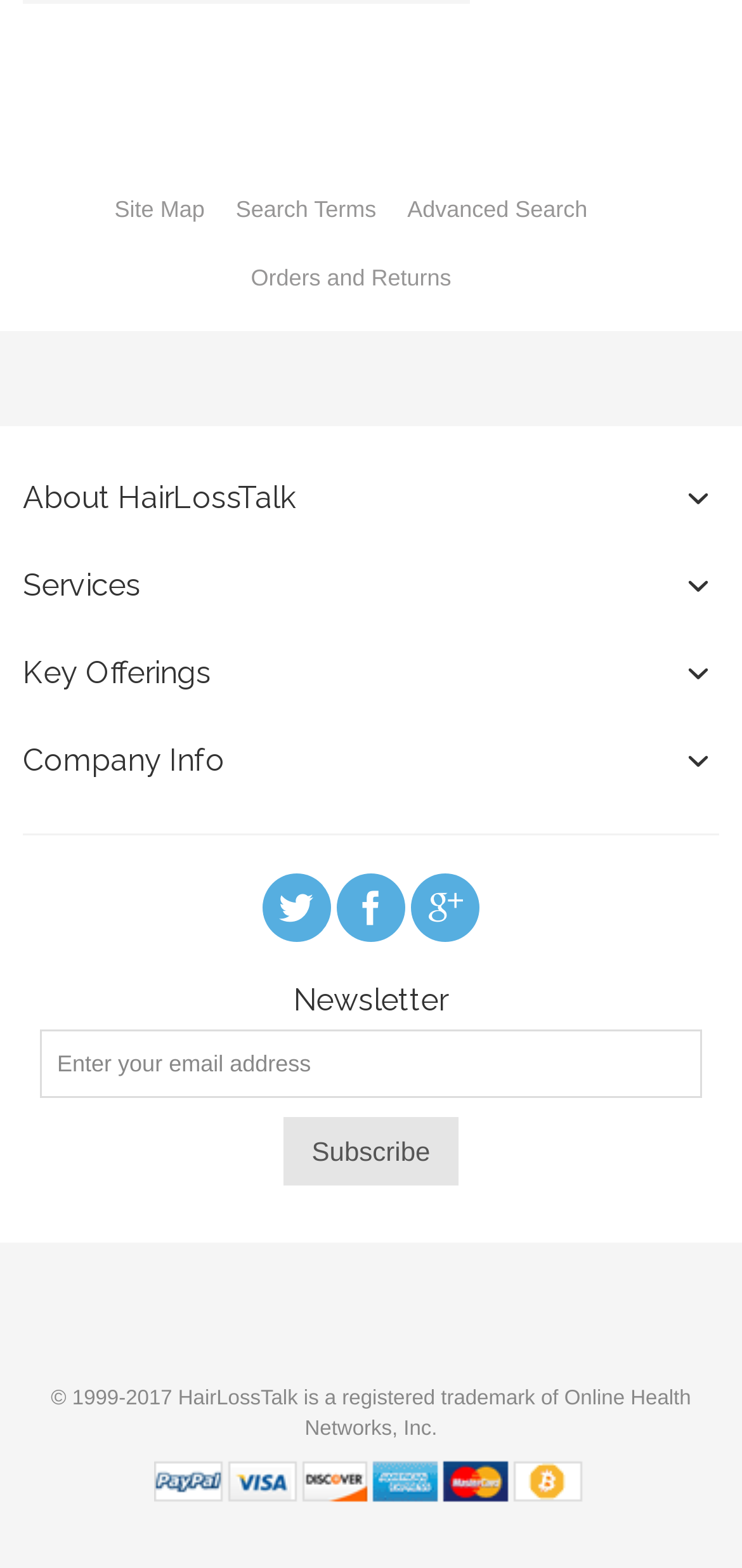Identify the bounding box for the UI element described as: "Multi Jet Fusion (MJF)". The coordinates should be four float numbers between 0 and 1, i.e., [left, top, right, bottom].

None